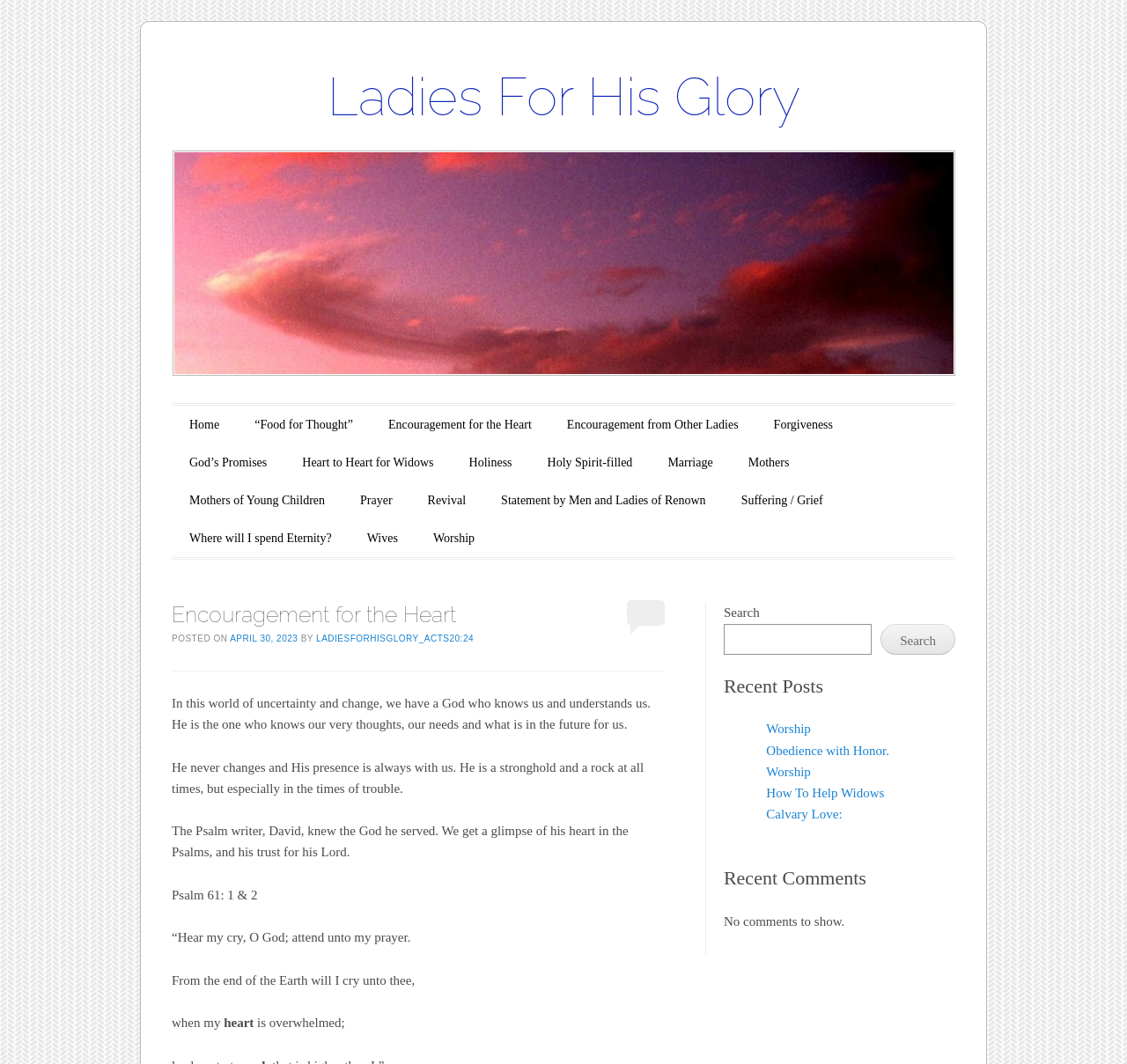Given the element description "Mothers" in the screenshot, predict the bounding box coordinates of that UI element.

[0.656, 0.422, 0.708, 0.448]